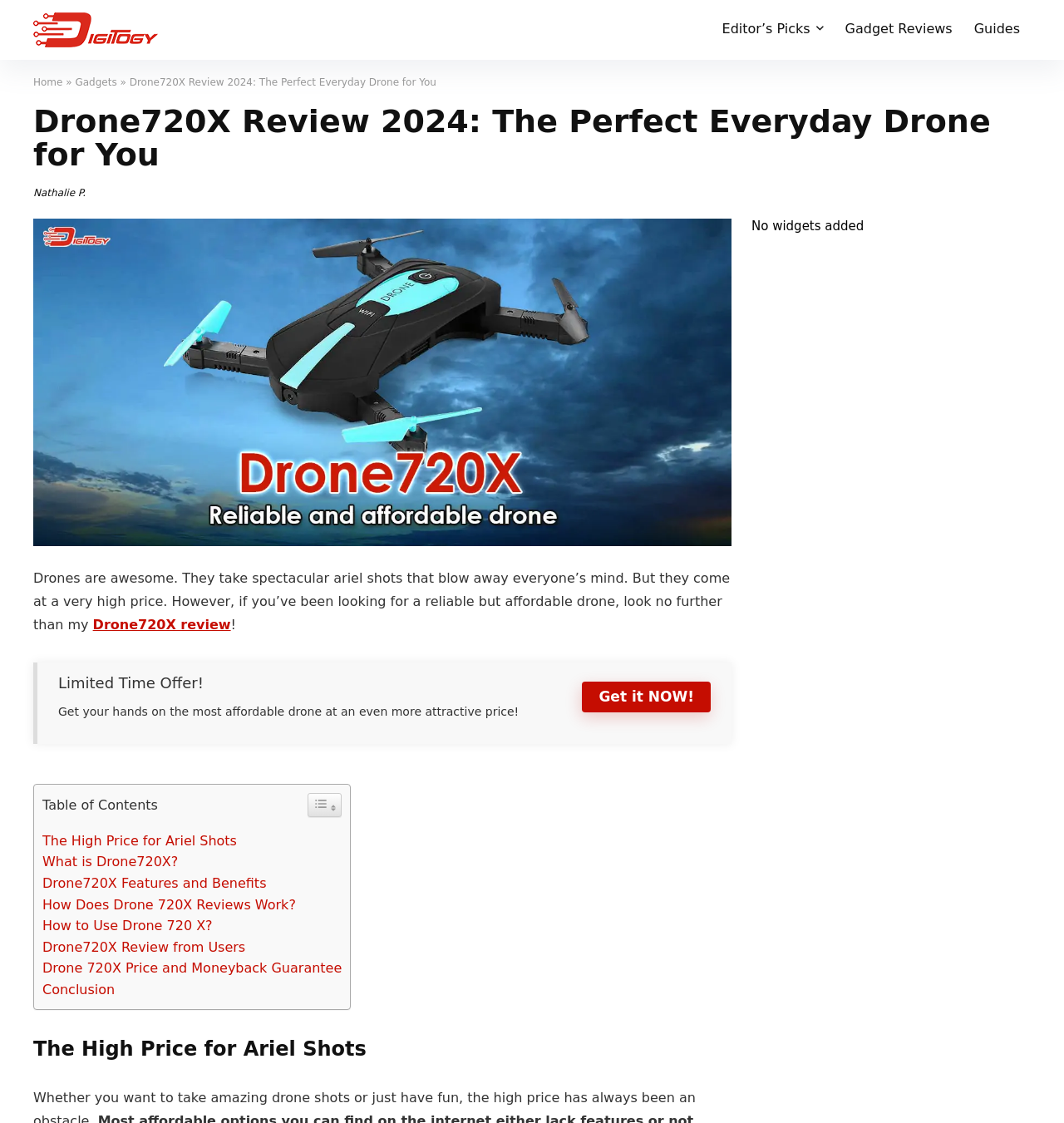Provide the bounding box coordinates of the HTML element described by the text: "Get it NOW!". The coordinates should be in the format [left, top, right, bottom] with values between 0 and 1.

[0.547, 0.607, 0.668, 0.634]